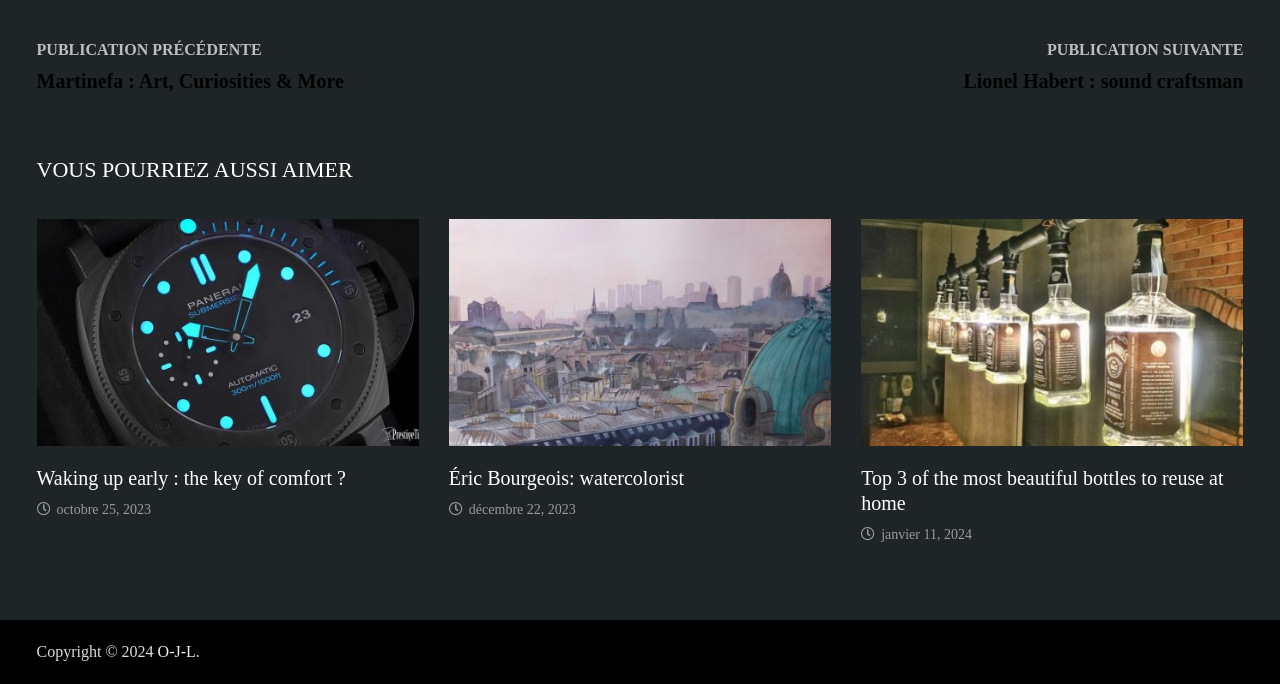What is the date of the third recommended article?
Please look at the screenshot and answer using one word or phrase.

janvier 11, 2024